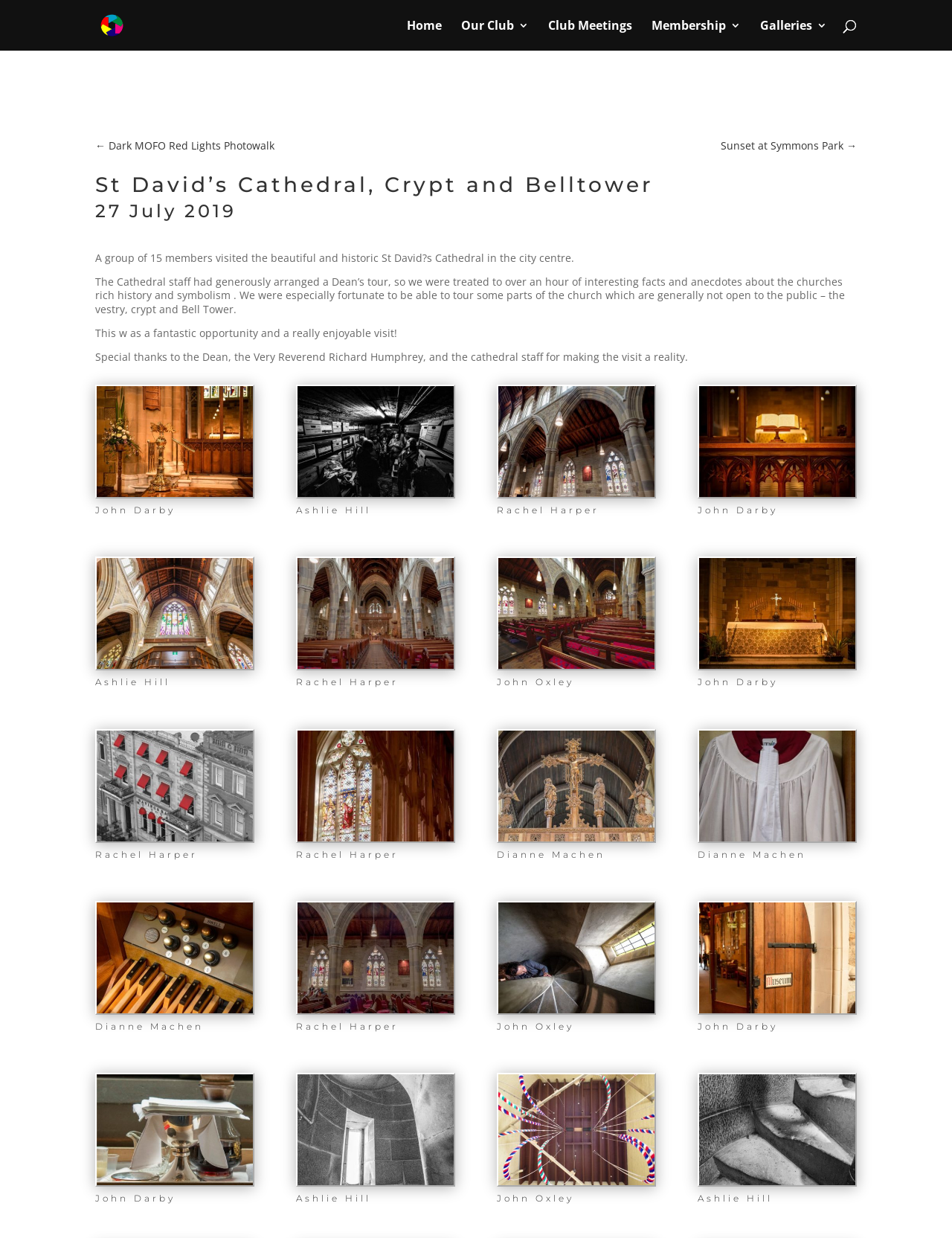Articulate a detailed summary of the webpage's content and design.

This webpage is about a photography club's visit to St David's Cathedral, Crypt, and Belltower. At the top, there is a navigation menu with links to "Home", "Our Club 3", "Club Meetings", "Membership 3", and "Galleries 3". Below the navigation menu, there is a search bar and a link to a previous event, "Dark MOFO Red Lights Photowalk", and a link to a next event, "Sunset at Symmons Park".

The main content of the webpage is divided into two sections. The first section is a description of the event, which is headed by "St David's Cathedral, Crypt and Belltower" and dated "27 July 2019". The text describes the event, mentioning that 15 members of the photography club visited the cathedral and were treated to a Dean's tour, which included parts of the church not normally open to the public. The text also expresses gratitude to the Dean and cathedral staff for making the visit possible.

The second section of the main content is a gallery of photos taken by club members during the event. There are 18 photos in total, each with a heading indicating the photographer's name. The photos are arranged in three columns, with six rows of photos. Each photo has a link labeled "L" below it, which likely leads to a larger version of the image.

At the bottom of the webpage, there is a footer section with links to the previous and next events, similar to the ones at the top.